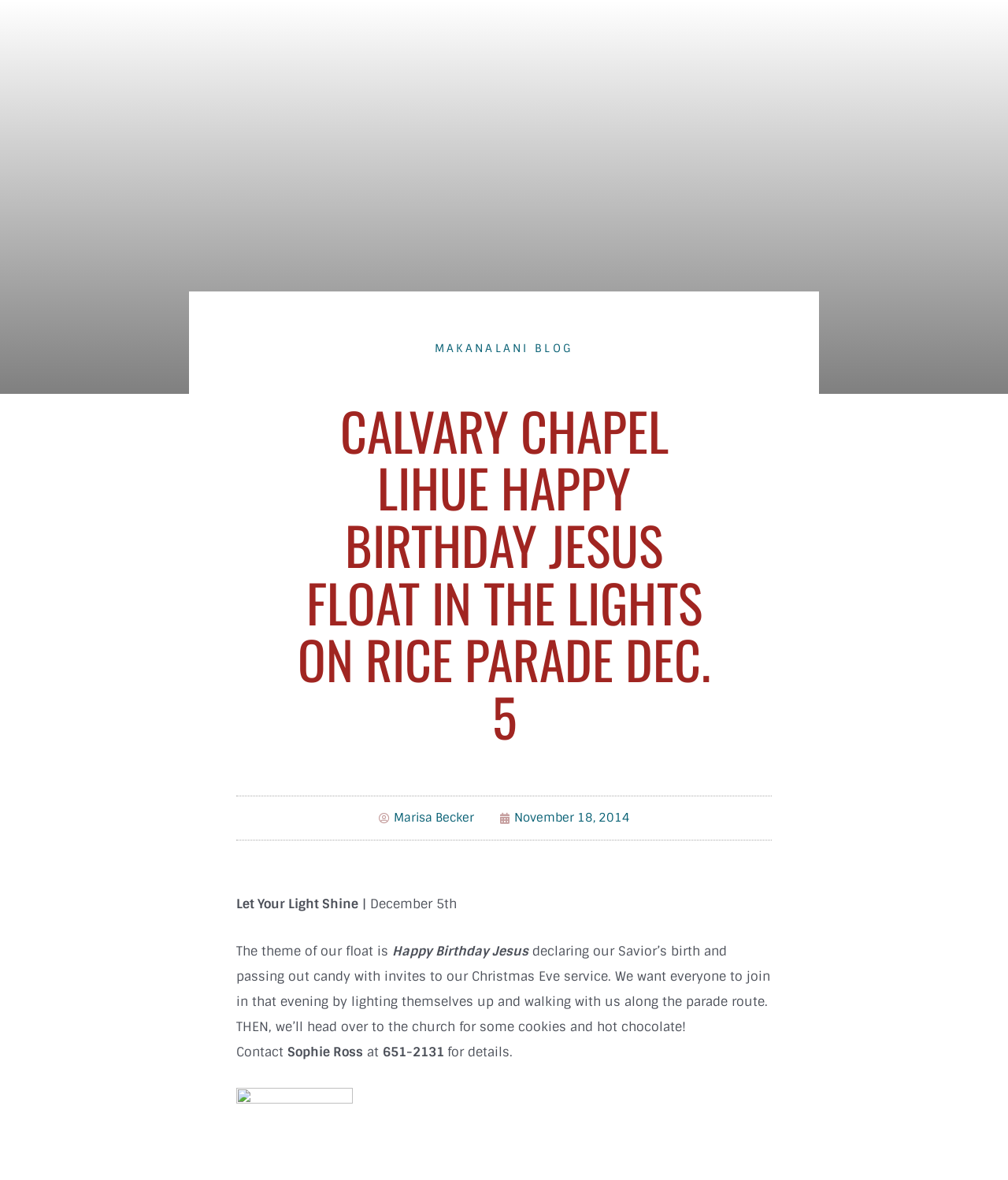Summarize the webpage in an elaborate manner.

The webpage appears to be a blog post from Calvary Chapel Lihue, with a focus on a Christmas-themed event. At the top, there is a heading that reads "CALVARY CHAPEL LIHUE HAPPY BIRTHDAY JESUS FLOAT IN THE LIGHTS ON RICE PARADE DEC. 5". Below this heading, there are two links, "MAKANALANI BLOG" and "Marisa Becker", positioned side by side. 

Further down, there is a section with a series of static text elements. The first text element reads "Let Your Light Shine", followed by "December 5th" and then "The theme of our float is Happy Birthday Jesus". The text continues to describe the event, mentioning that they will be passing out candy and inviting people to their Christmas Eve service. The text also mentions that they will be having cookies and hot chocolate at the church after the parade.

On the right side of this text section, there is a link with the date "November 18, 2014". Below this link, there is a time element, but it does not contain any text. 

At the bottom of the page, there is a contact section with the name "Sophie Ross" and a phone number "651-2131" for details about the event.